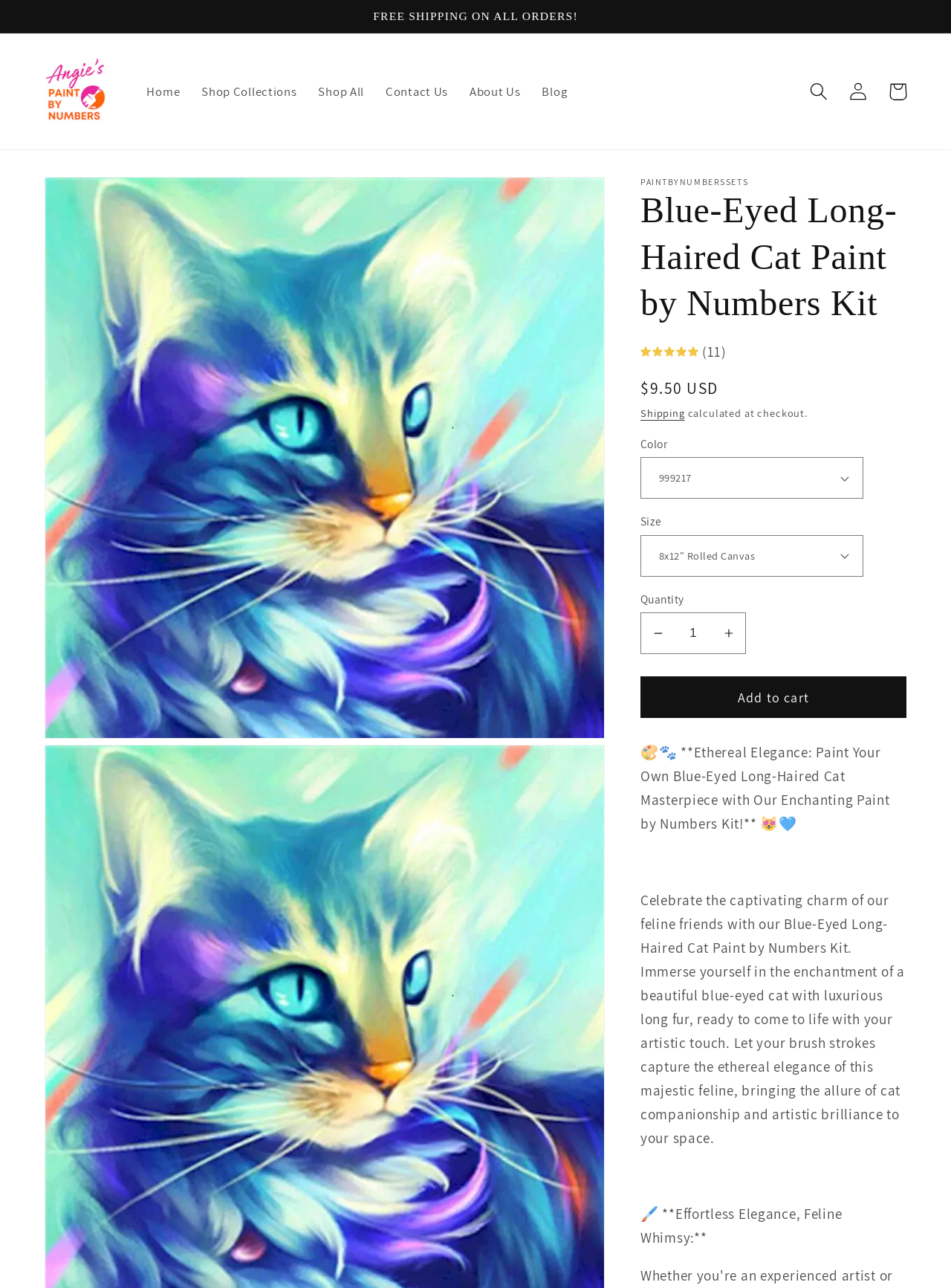Determine the webpage's heading and output its text content.

Blue-Eyed Long-Haired Cat Paint by Numbers Kit